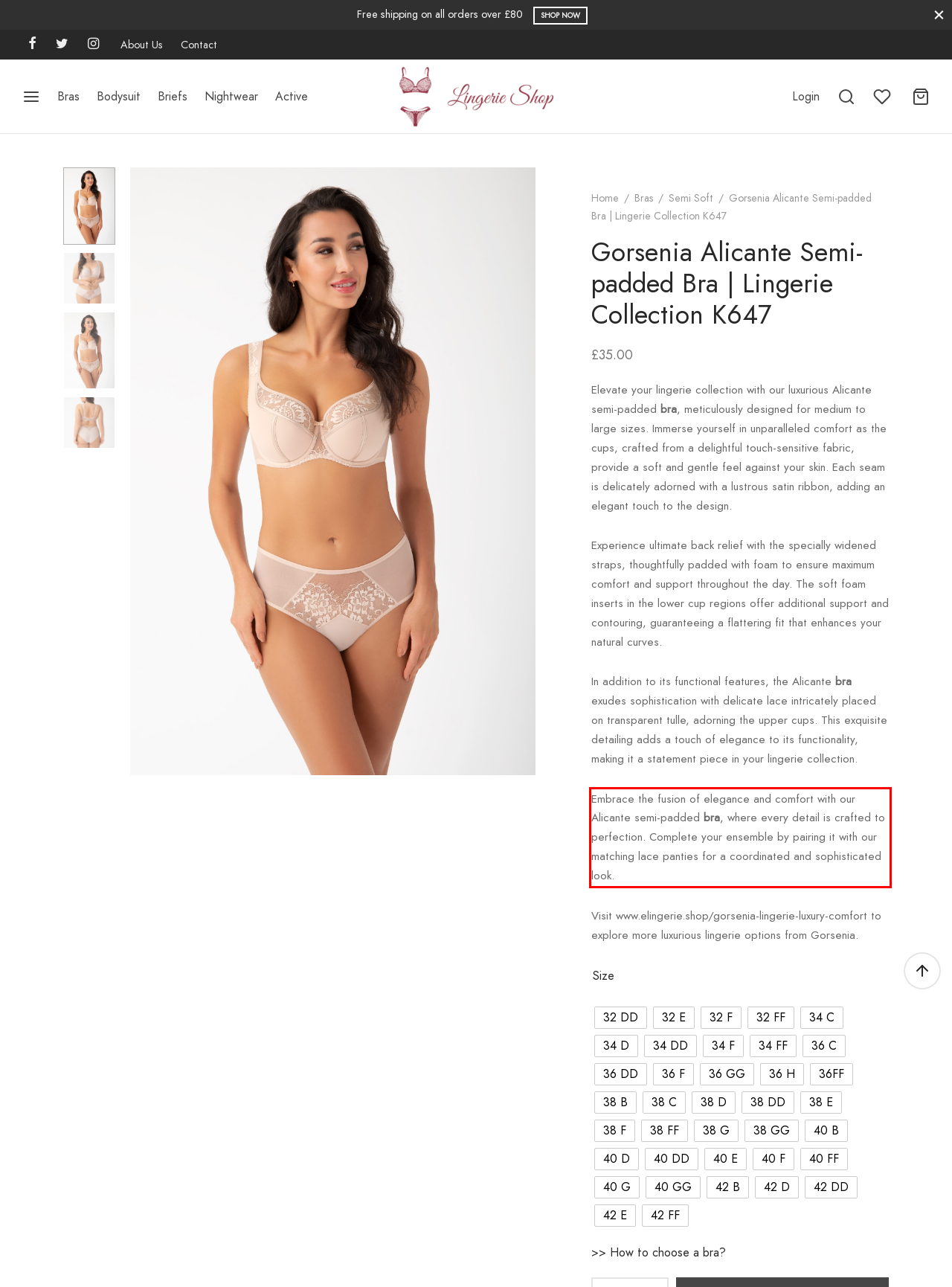You are provided with a screenshot of a webpage containing a red bounding box. Please extract the text enclosed by this red bounding box.

Embrace the fusion of elegance and comfort with our Alicante semi-padded bra, where every detail is crafted to perfection. Complete your ensemble by pairing it with our matching lace panties for a coordinated and sophisticated look.